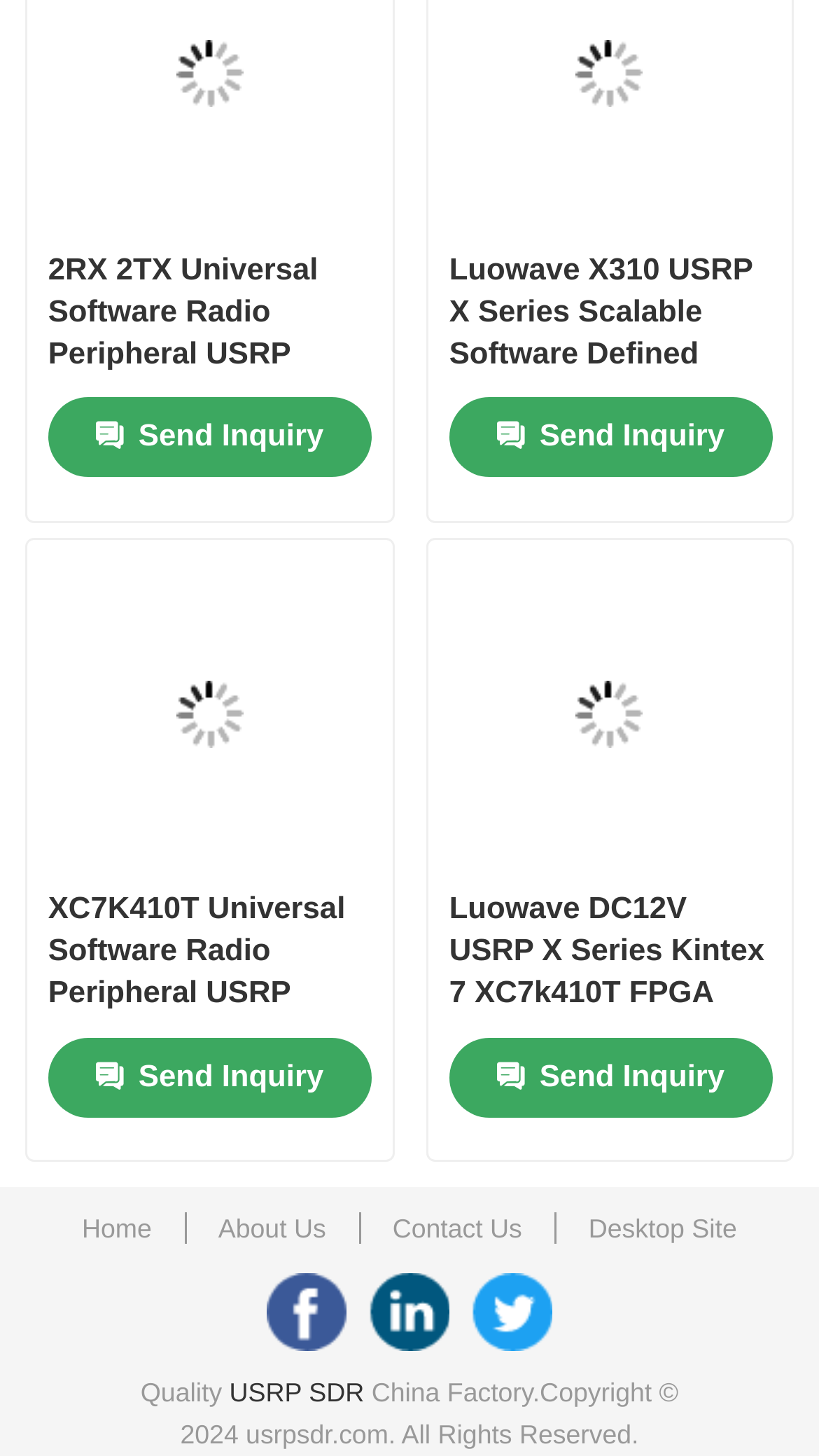From the webpage screenshot, identify the region described by Get in Touch!. Provide the bounding box coordinates as (top-left x, top-left y, bottom-right x, bottom-right y), with each value being a floating point number between 0 and 1.

None